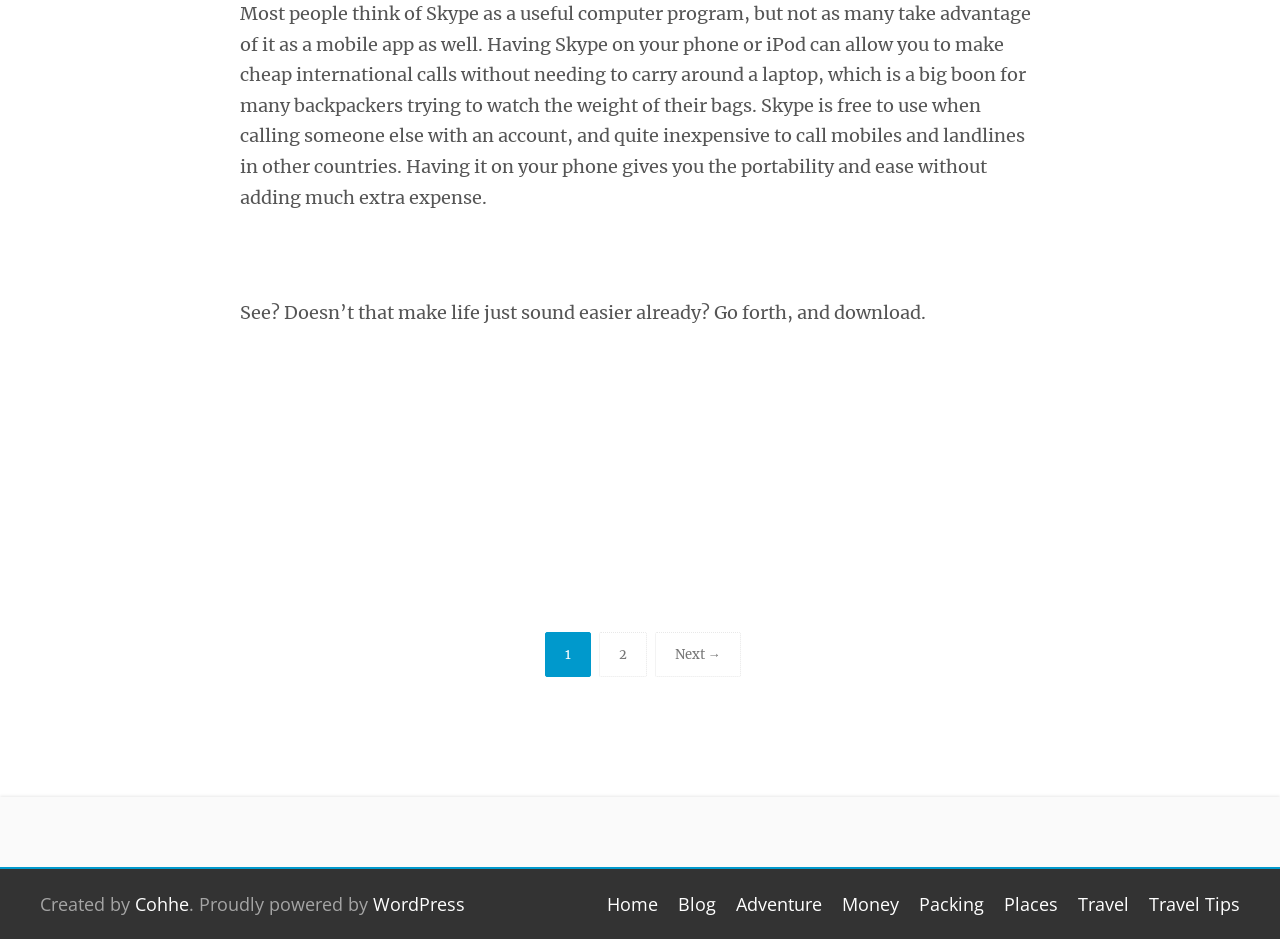Using a single word or phrase, answer the following question: 
What is the purpose of having Skype on a phone?

Make cheap international calls